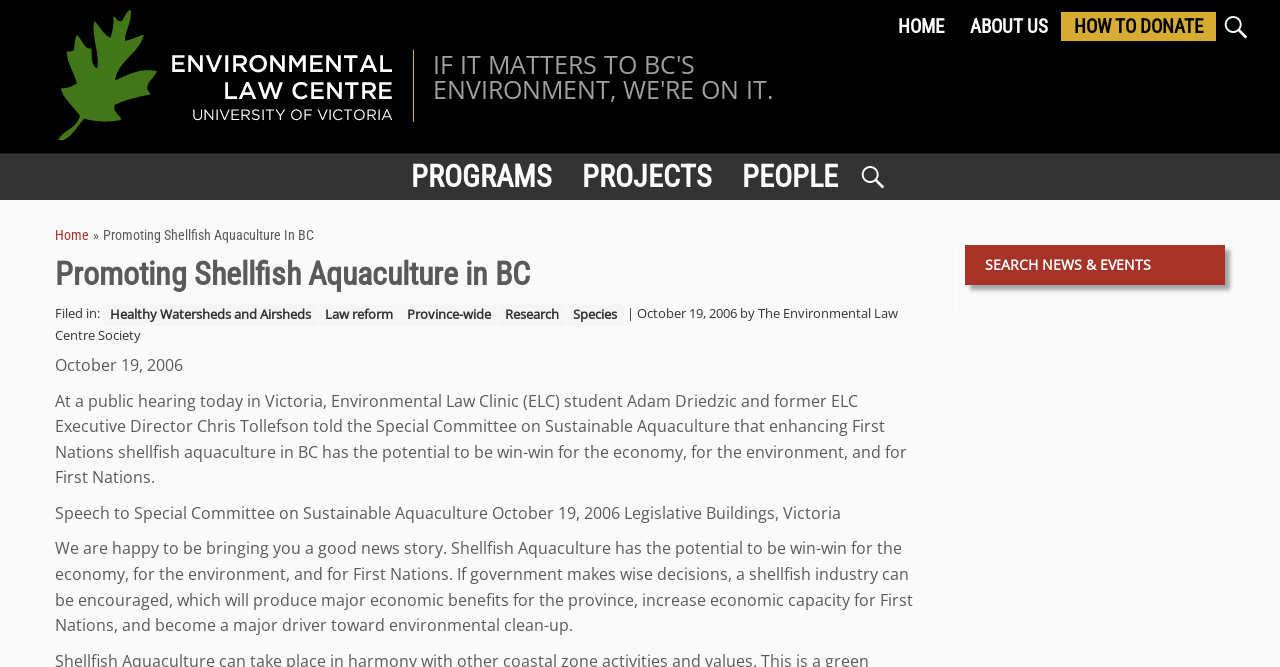Give a concise answer using one word or a phrase to the following question:
What is the name of the student who spoke at the public hearing?

Adam Driedzic